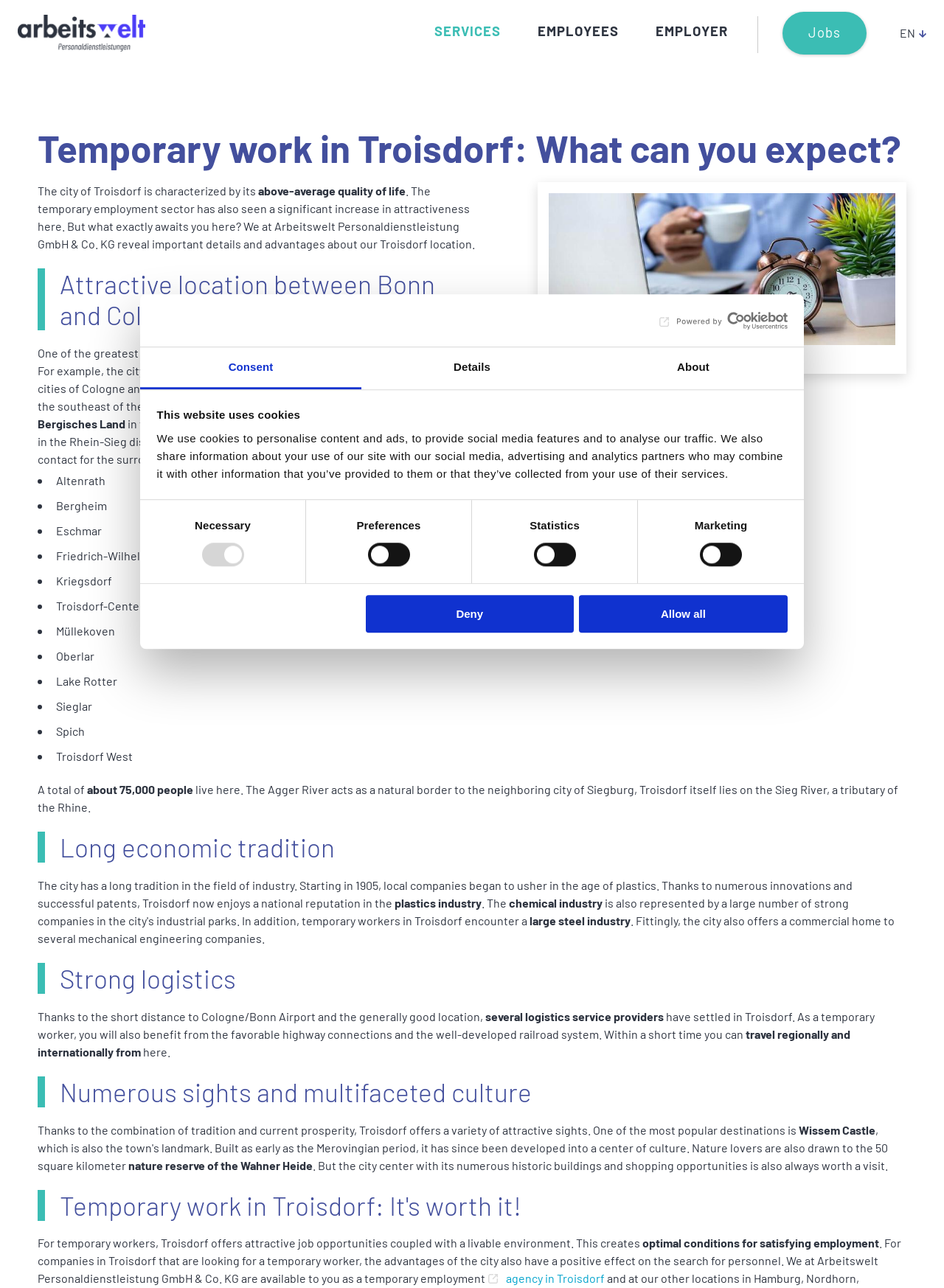Can you specify the bounding box coordinates of the area that needs to be clicked to fulfill the following instruction: "Contact us"?

None